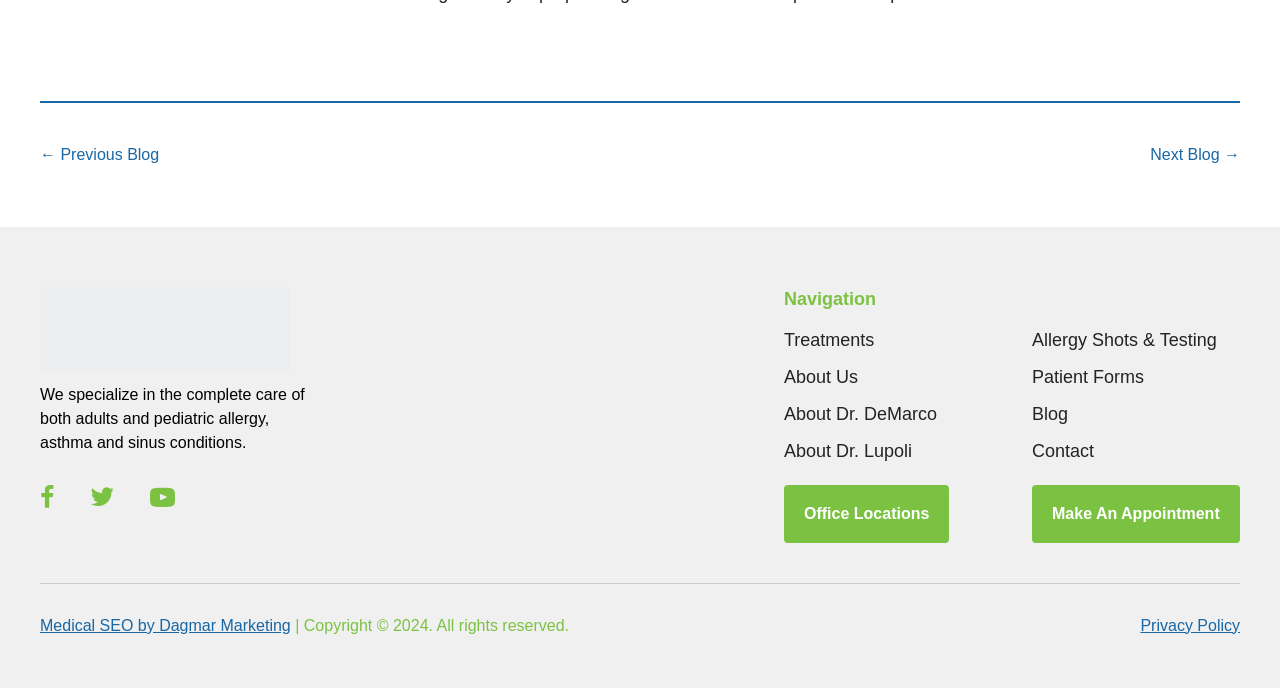What year is the copyright for the website?
Answer with a single word or phrase by referring to the visual content.

2024